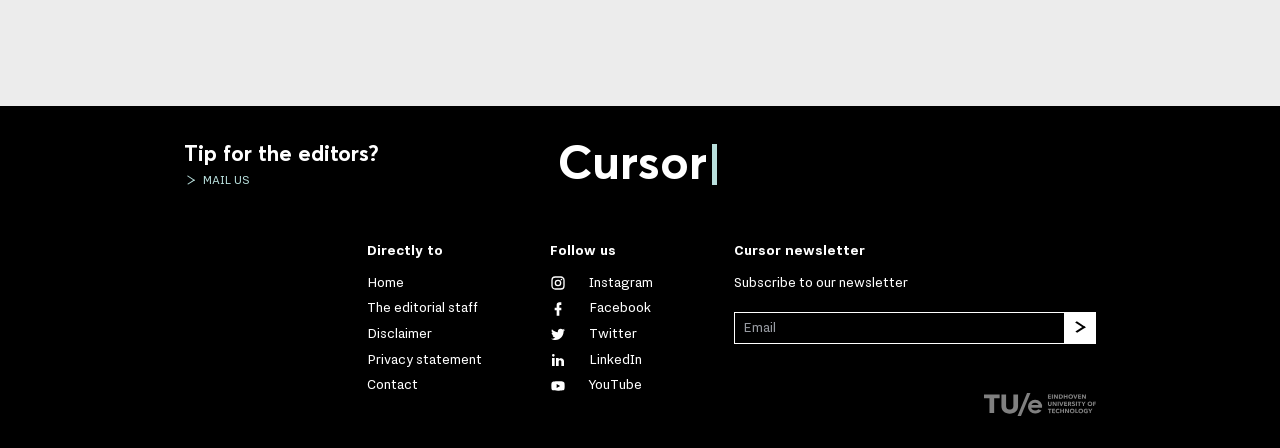Find the bounding box of the UI element described as: "Privacy statement". The bounding box coordinates should be given as four float values between 0 and 1, i.e., [left, top, right, bottom].

[0.287, 0.785, 0.377, 0.82]